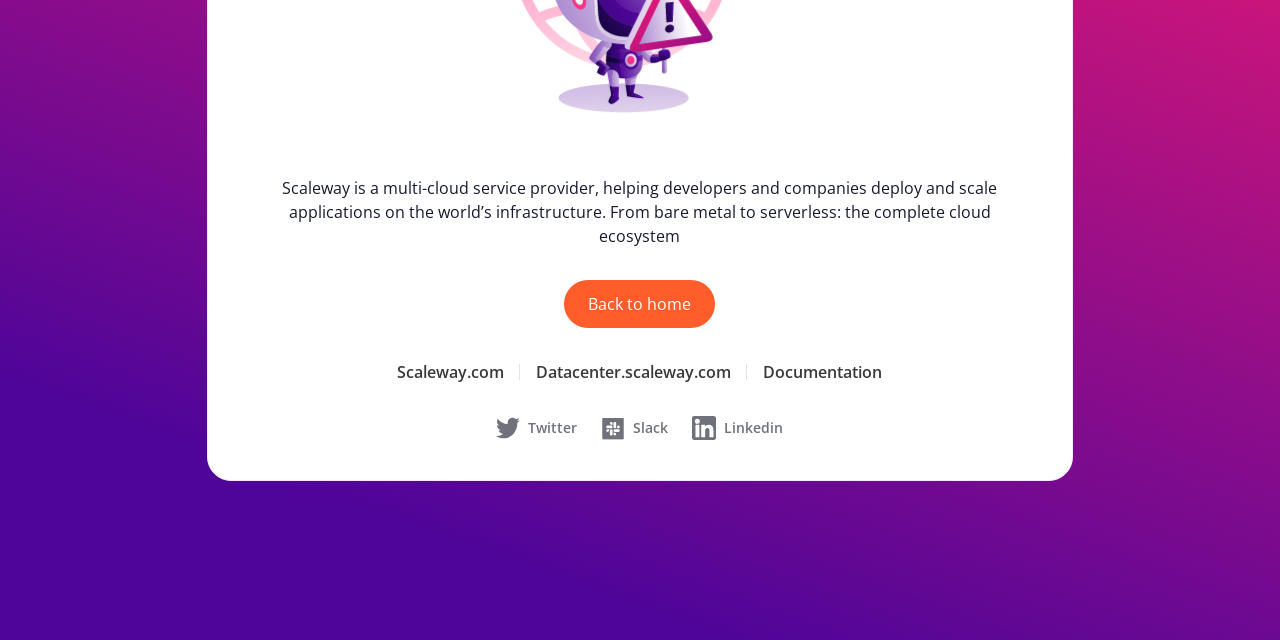Locate the bounding box of the UI element based on this description: "Back to home". Provide four float numbers between 0 and 1 as [left, top, right, bottom].

[0.441, 0.438, 0.559, 0.512]